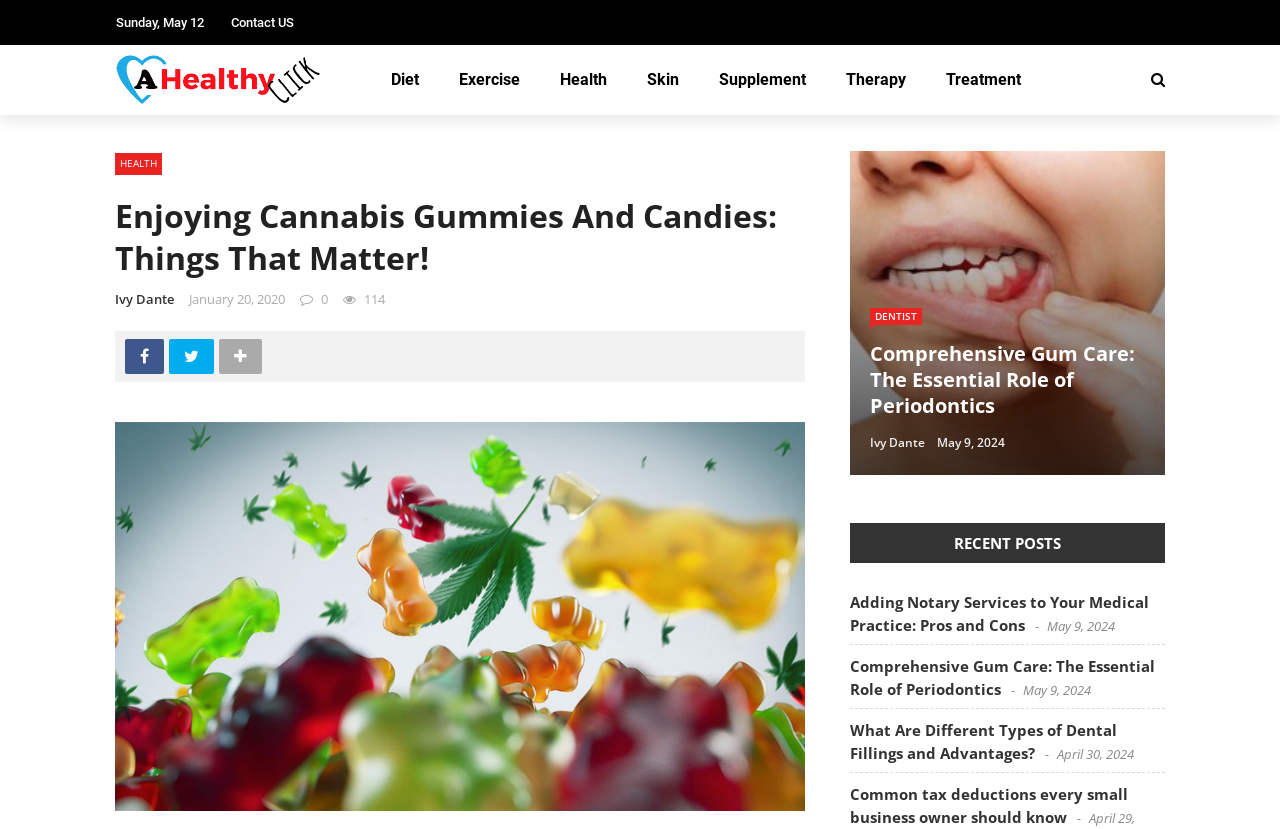Find the bounding box coordinates of the element I should click to carry out the following instruction: "View the 'Enjoying Cannabis Gummies And Candies: Things That Matter!' article".

[0.09, 0.235, 0.629, 0.336]